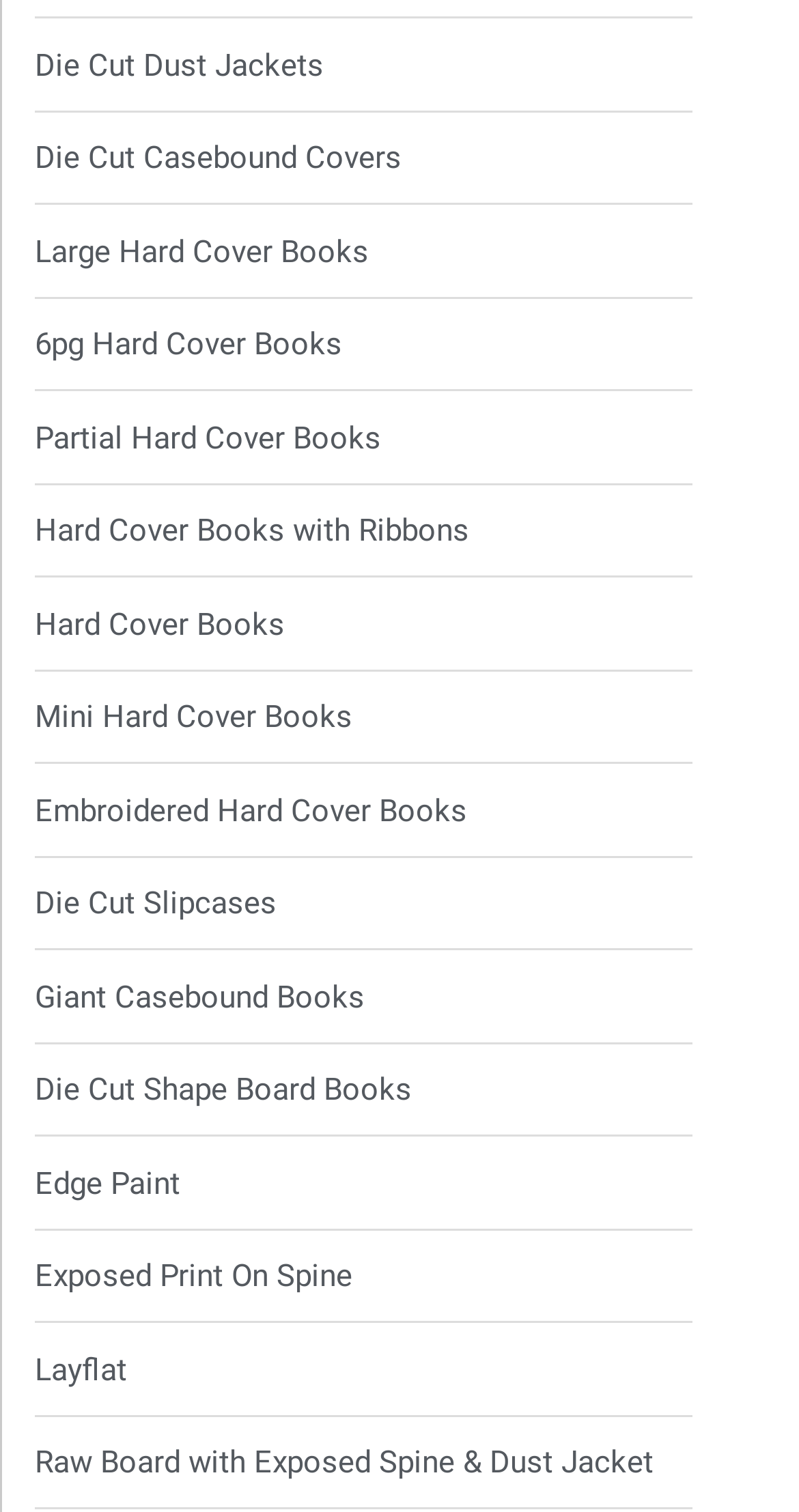Carefully examine the image and provide an in-depth answer to the question: How many types of hard cover books are available?

By examining the links on the webpage, I count 8 types of hard cover books: 'Large Hard Cover Books', '6pg Hard Cover Books', 'Partial Hard Cover Books', 'Hard Cover Books with Ribbons', 'Hard Cover Books', 'Mini Hard Cover Books', 'Embroidered Hard Cover Books', and 'Giant Casebound Books'.